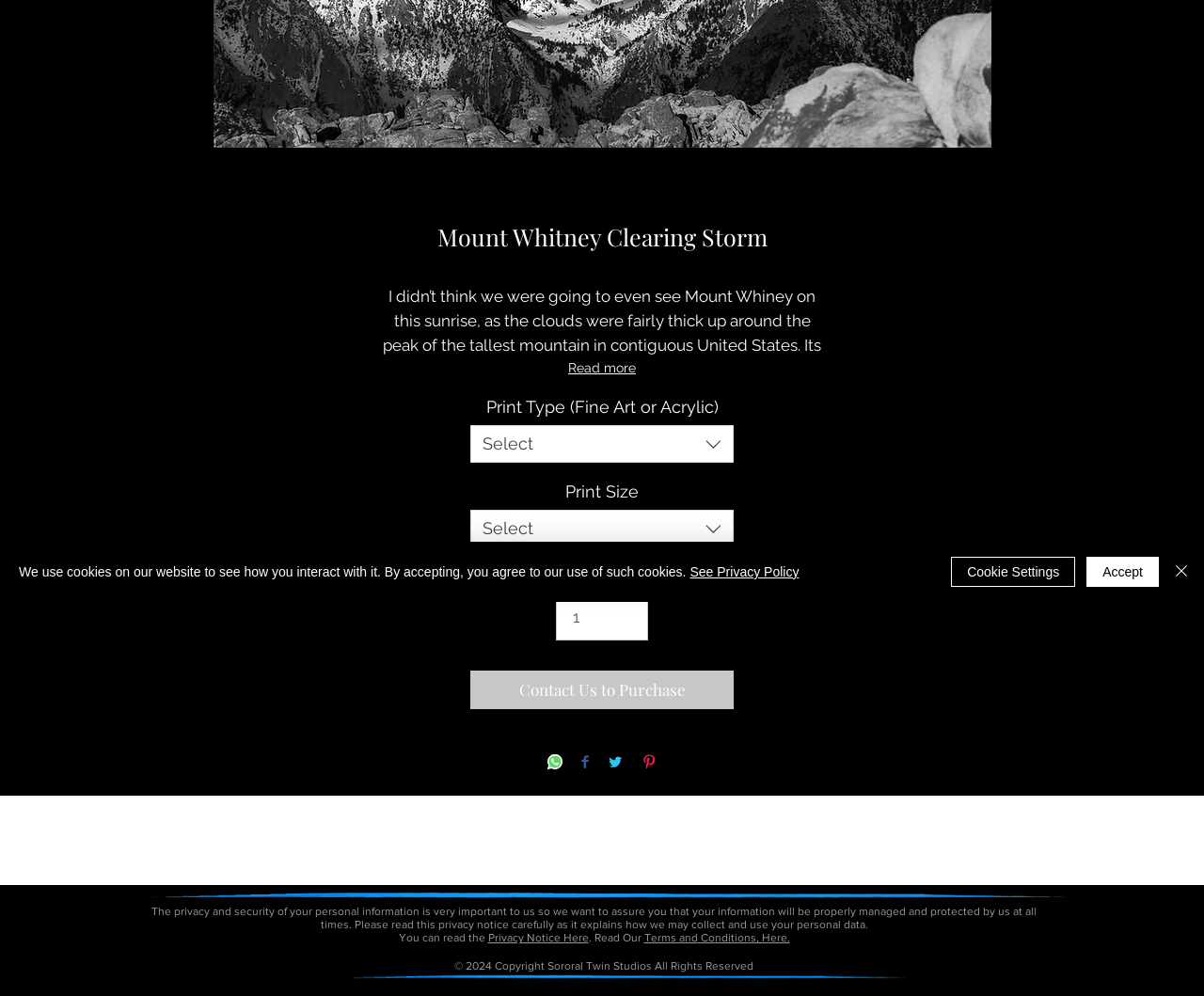From the webpage screenshot, identify the region described by Safe & Sound. Provide the bounding box coordinates as (top-left x, top-left y, bottom-right x, bottom-right y), with each value being a floating point number between 0 and 1.

None